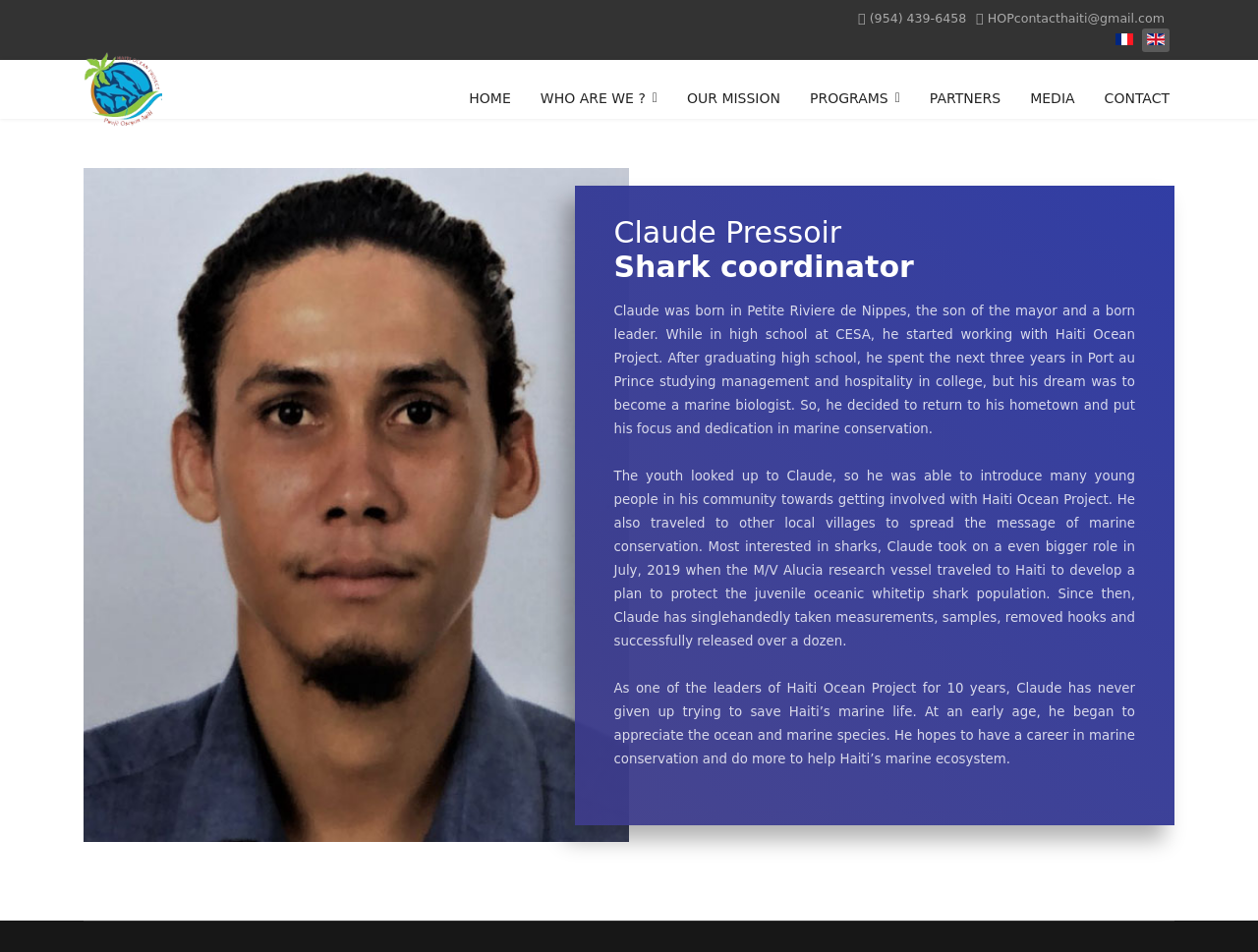What is the phone number on the webpage?
Refer to the screenshot and answer in one word or phrase.

(954) 439-6458